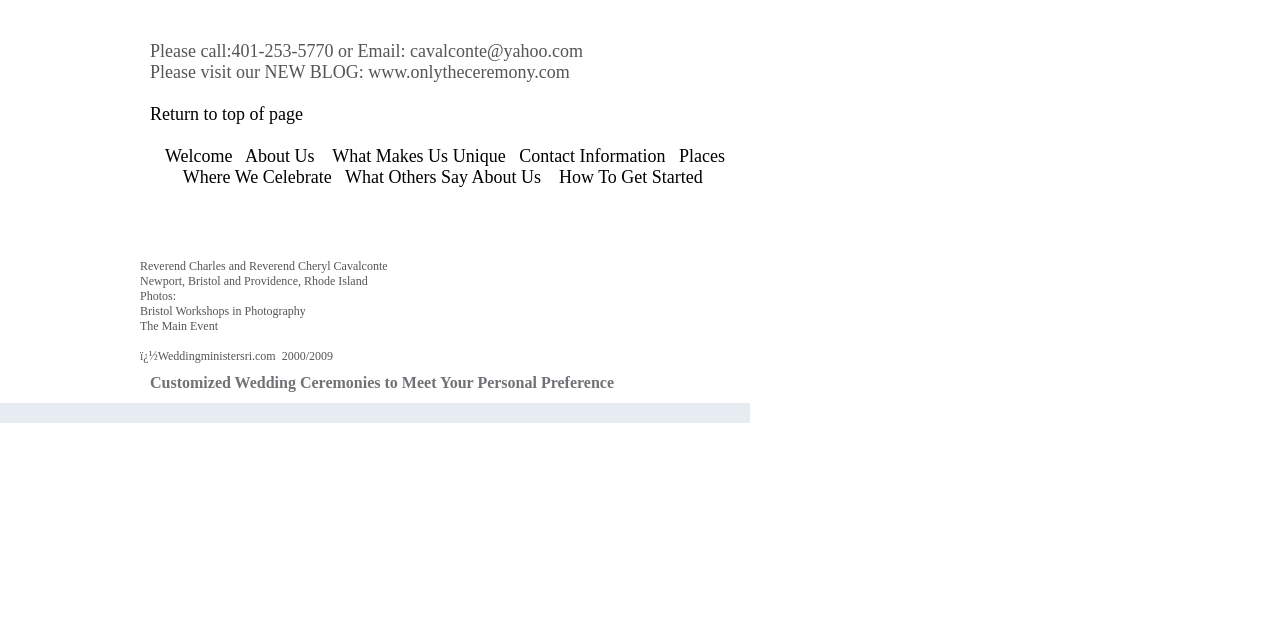Determine the bounding box coordinates for the UI element with the following description: "Contact Information". The coordinates should be four float numbers between 0 and 1, represented as [left, top, right, bottom].

[0.406, 0.235, 0.52, 0.257]